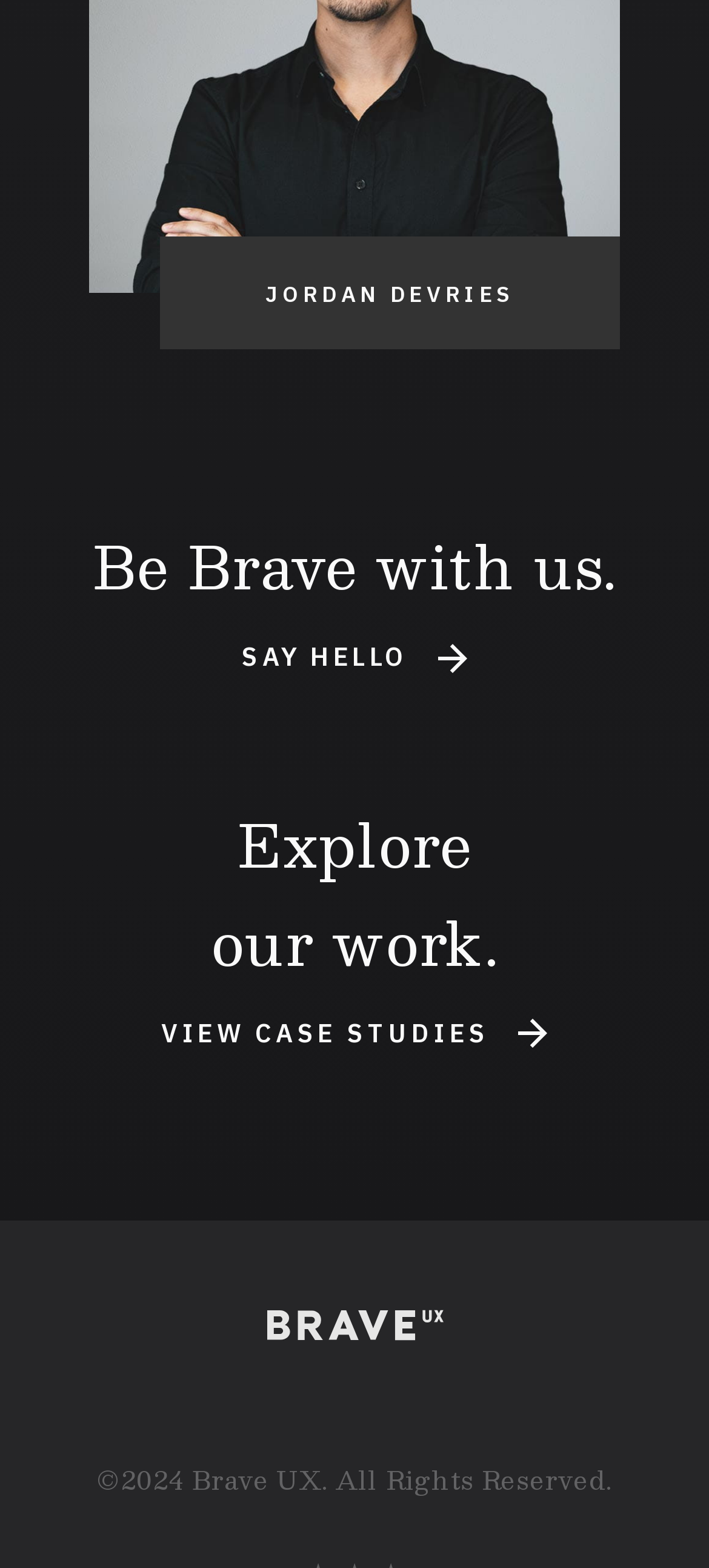Using the format (top-left x, top-left y, bottom-right x, bottom-right y), provide the bounding box coordinates for the described UI element. All values should be floating point numbers between 0 and 1: Be Brave with us.Say Hello

[0.049, 0.293, 0.951, 0.47]